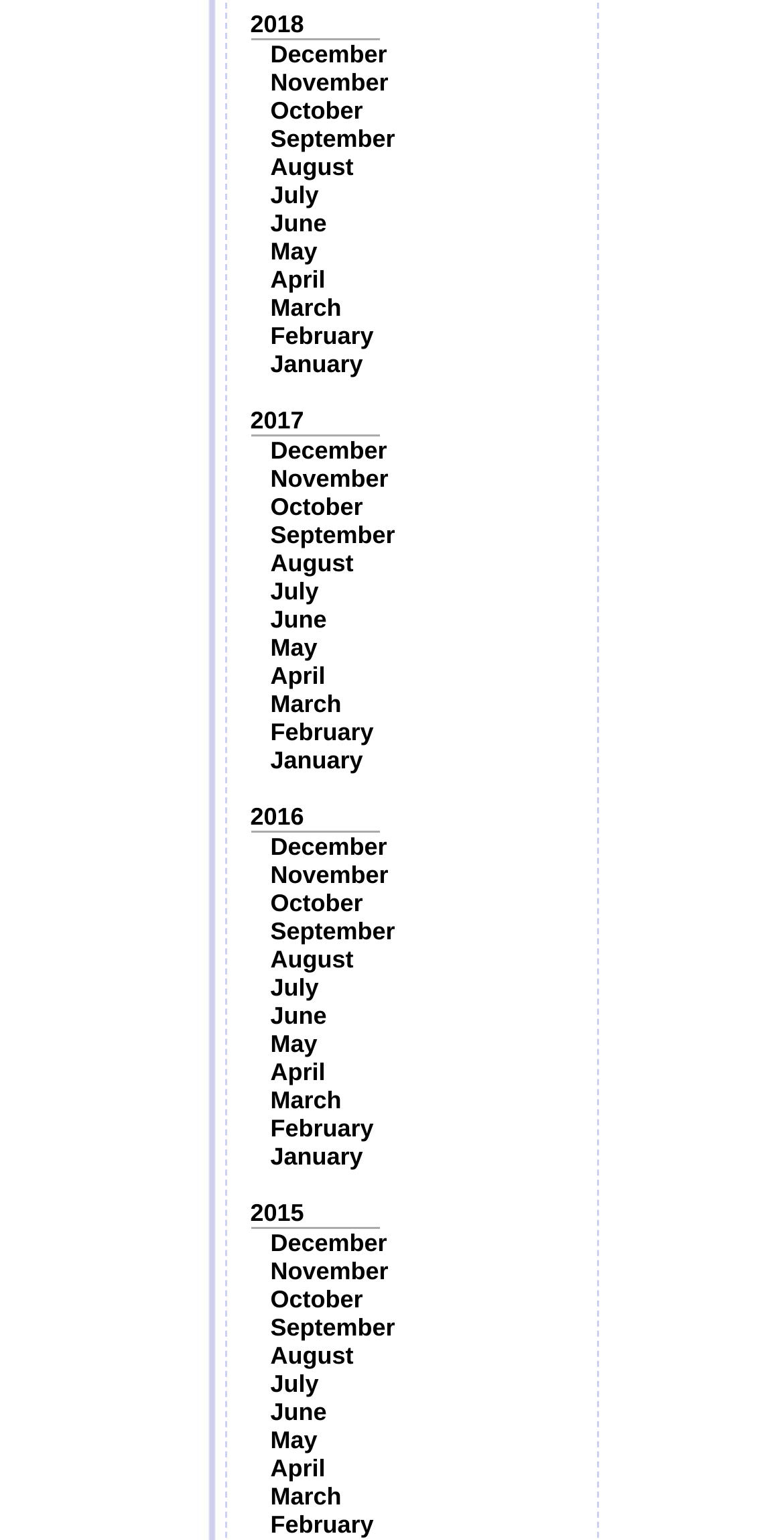Find the bounding box coordinates for the area that must be clicked to perform this action: "Visit January 2015 page".

[0.345, 0.742, 0.463, 0.76]